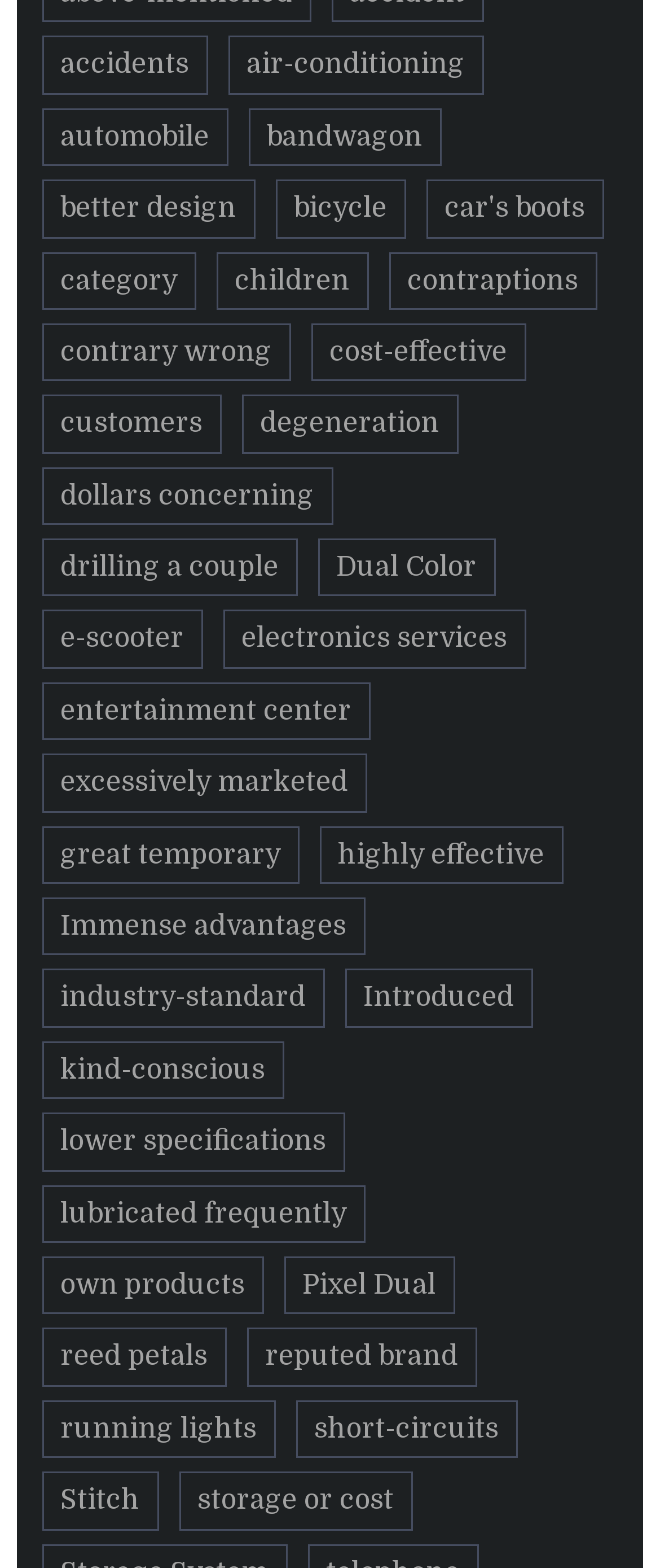Please respond to the question using a single word or phrase:
Are there any links with more than one item?

Yes